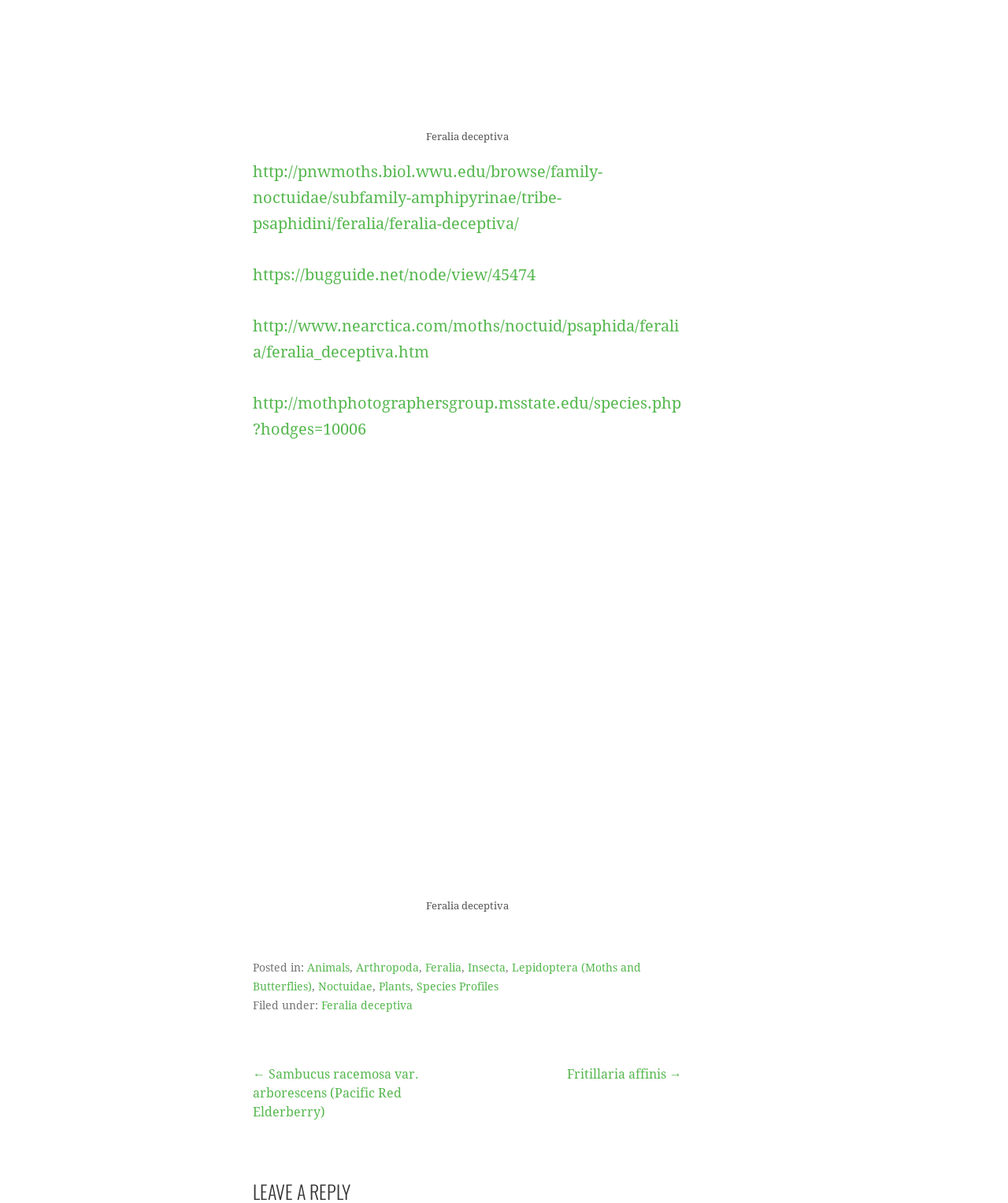Determine the bounding box coordinates of the target area to click to execute the following instruction: "View Feralia deceptiva on PNW Moths."

[0.251, 0.135, 0.598, 0.194]